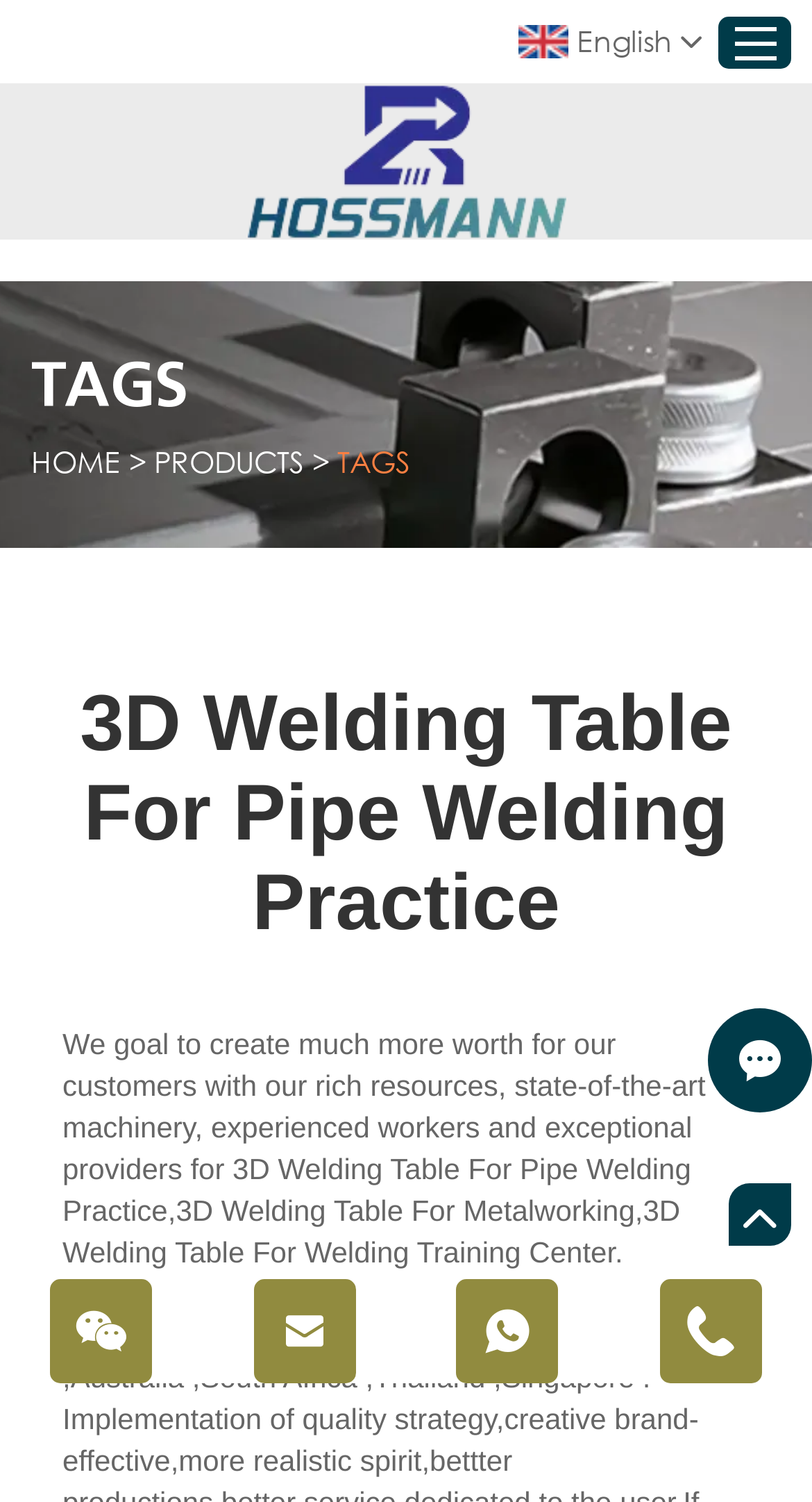Locate the bounding box coordinates of the clickable area needed to fulfill the instruction: "view products".

[0.282, 0.241, 0.949, 0.288]